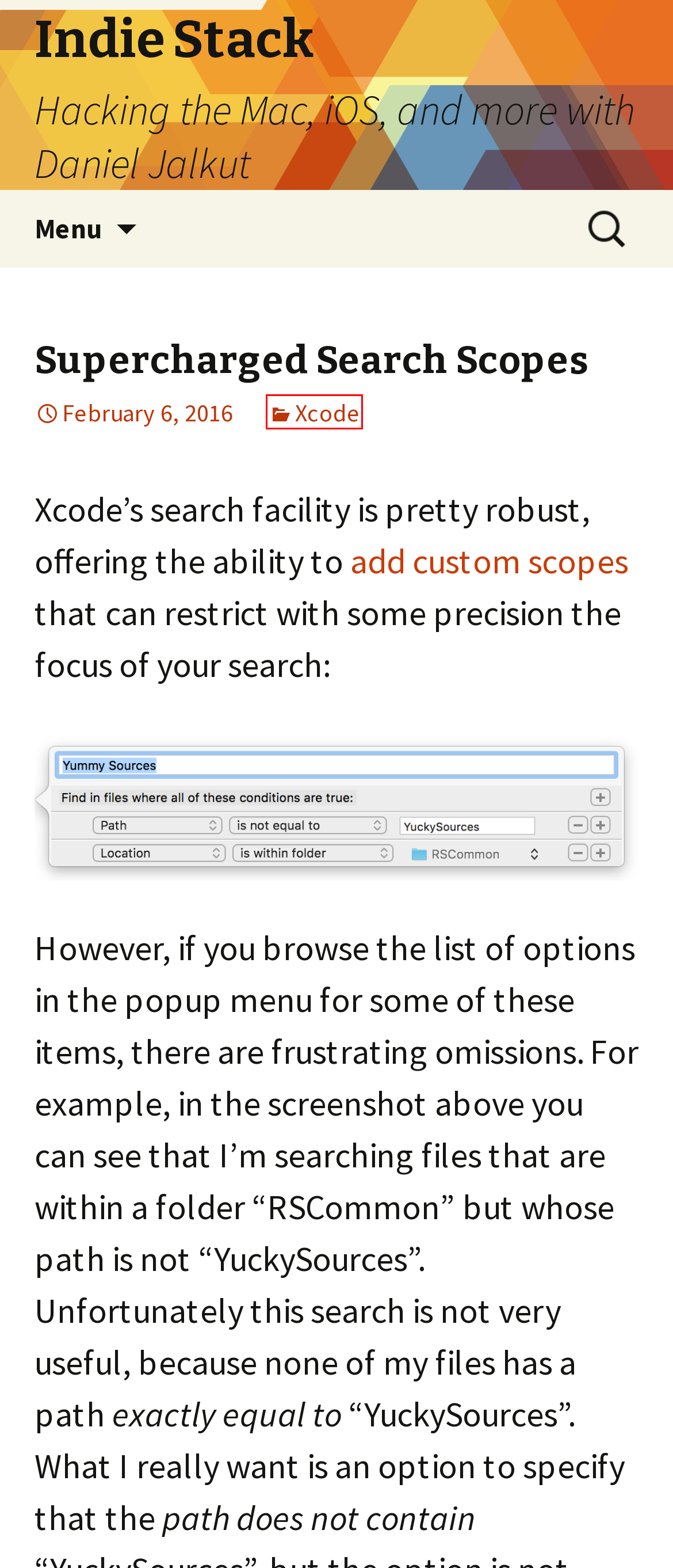Examine the screenshot of a webpage with a red bounding box around an element. Then, select the webpage description that best represents the new page after clicking the highlighted element. Here are the descriptions:
A. May | 2014 | Indie Stack
B. OS X | Indie Stack
C. Xcode | Indie Stack
D. Indie Stack | Hacking the Mac, iOS, and more with Daniel Jalkut
E. Bare Bones Software | BBEdit 15
F. March | 2018 | Indie Stack
G. WebKit | Indie Stack
H. March | 2021 | Indie Stack

C